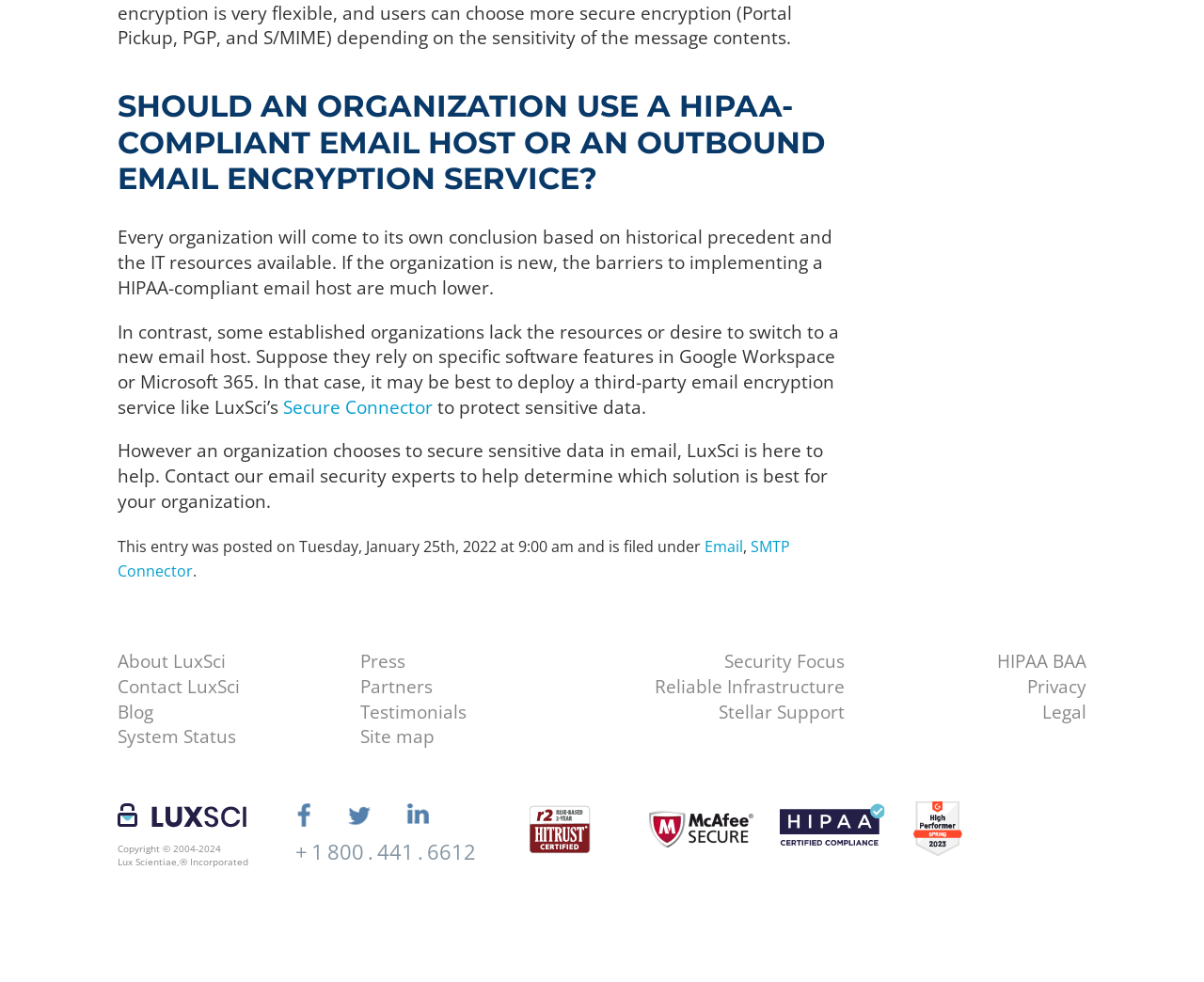Using the information shown in the image, answer the question with as much detail as possible: What is the year range of the copyright?

The year range of the copyright can be found at the bottom of the page, which displays the text 'Copyright © 2004-2024'.